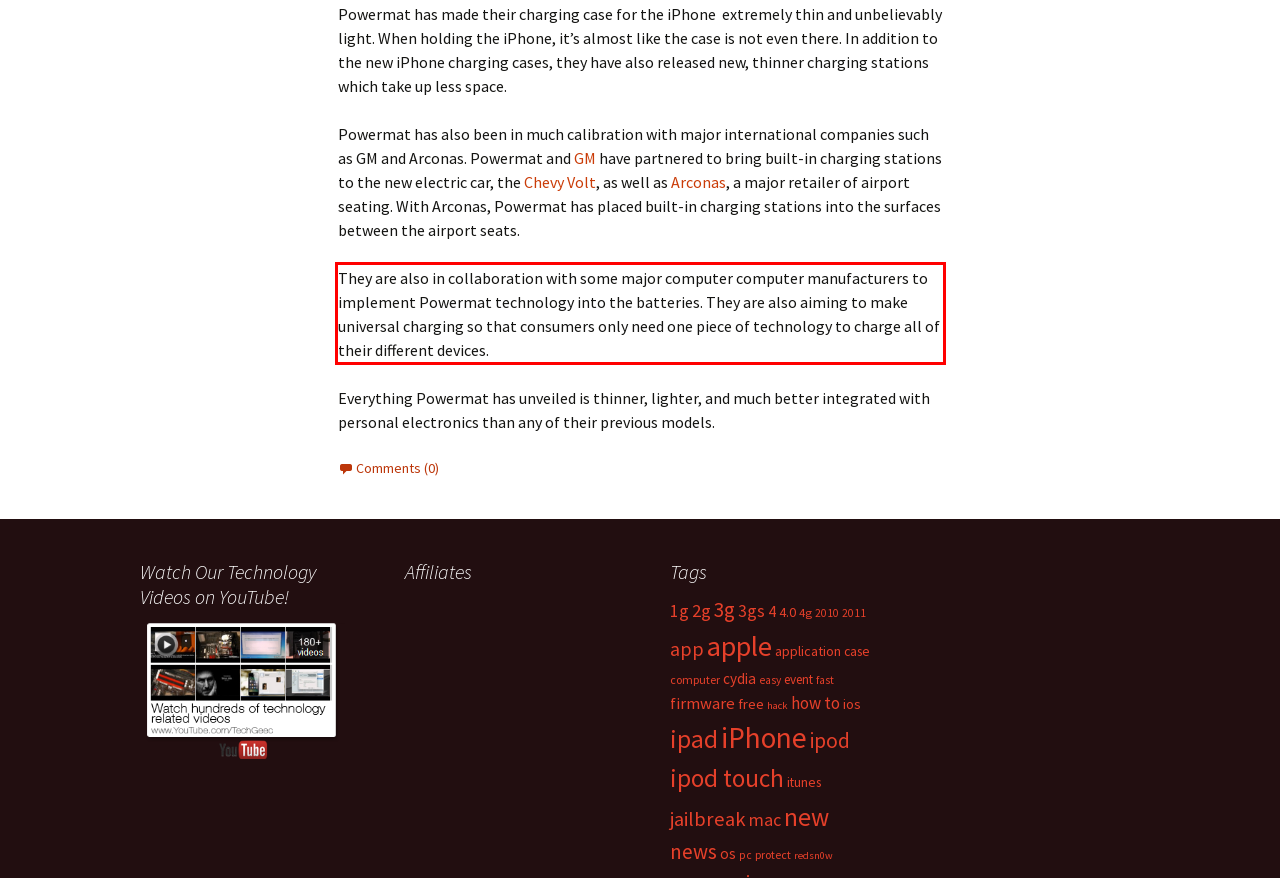You are looking at a screenshot of a webpage with a red rectangle bounding box. Use OCR to identify and extract the text content found inside this red bounding box.

They are also in collaboration with some major computer computer manufacturers to implement Powermat technology into the batteries. They are also aiming to make universal charging so that consumers only need one piece of technology to charge all of their different devices.